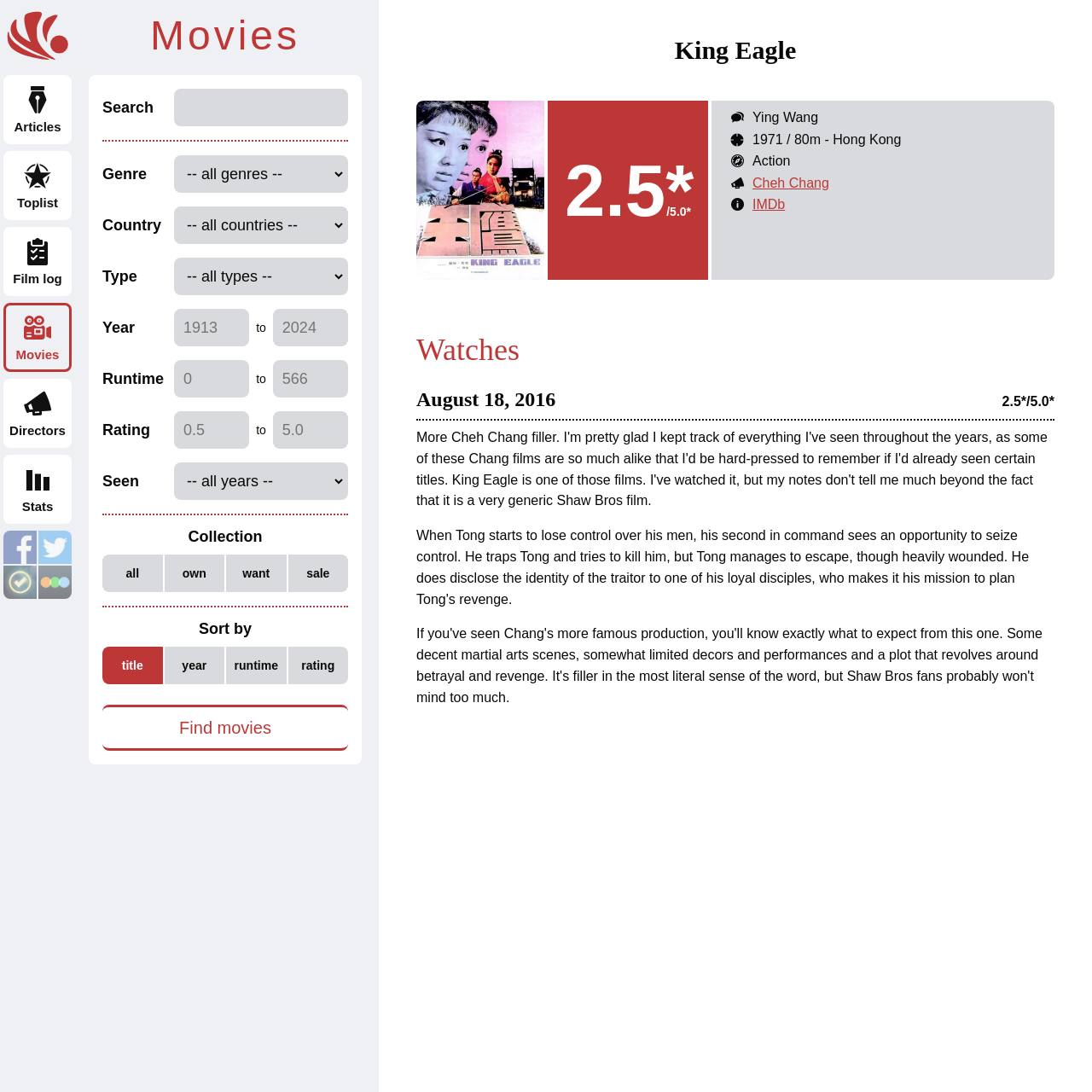Given the description "Find movies", provide the bounding box coordinates of the corresponding UI element.

[0.094, 0.645, 0.319, 0.688]